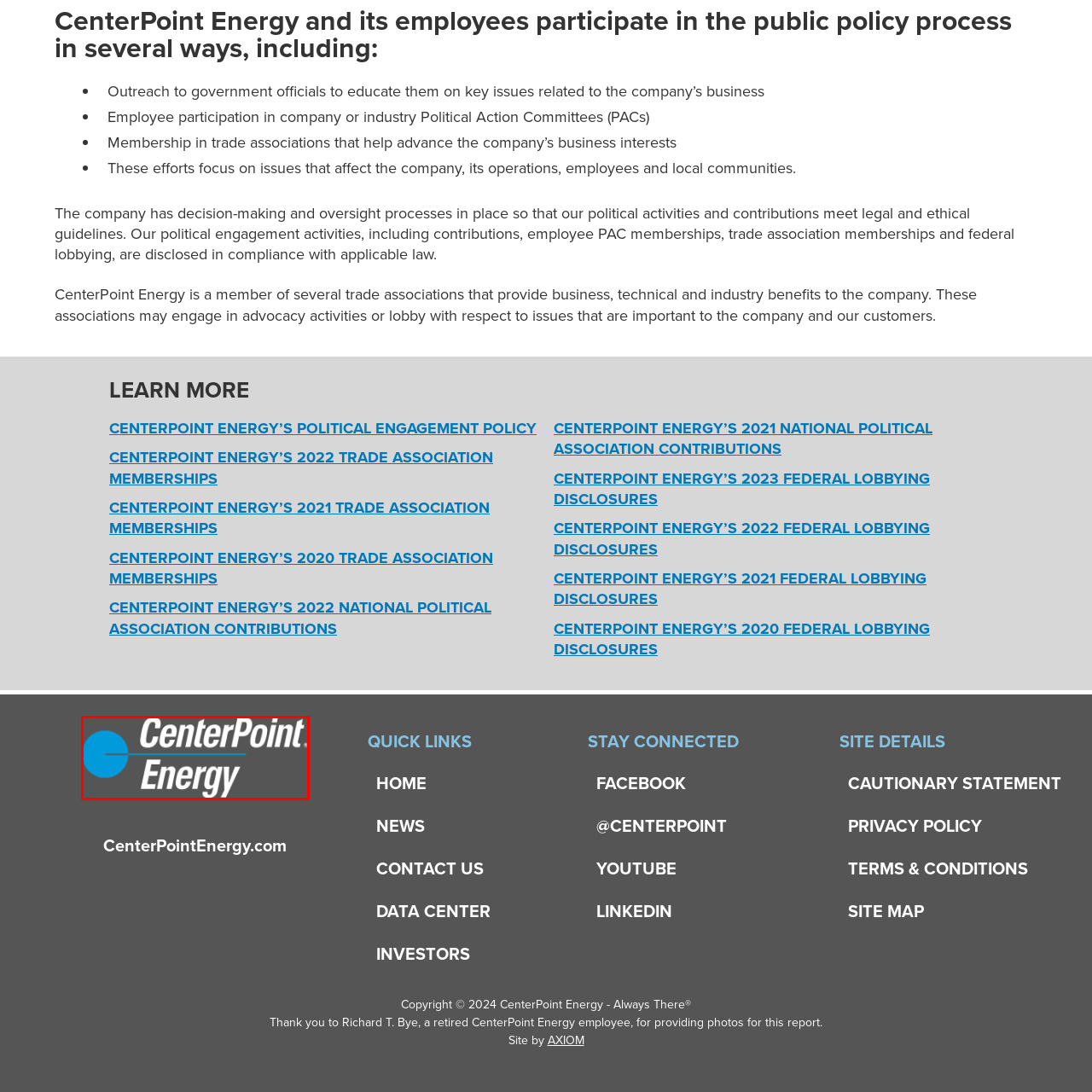What is the purpose of the CenterPoint Energy logo?
Analyze the visual elements found in the red bounding box and provide a detailed answer to the question, using the information depicted in the image.

The caption explains that the logo reflects the company's commitment to providing reliable energy solutions while emphasizing a contemporary and approachable brand image, indicating that the logo serves to represent the company's values and mission.